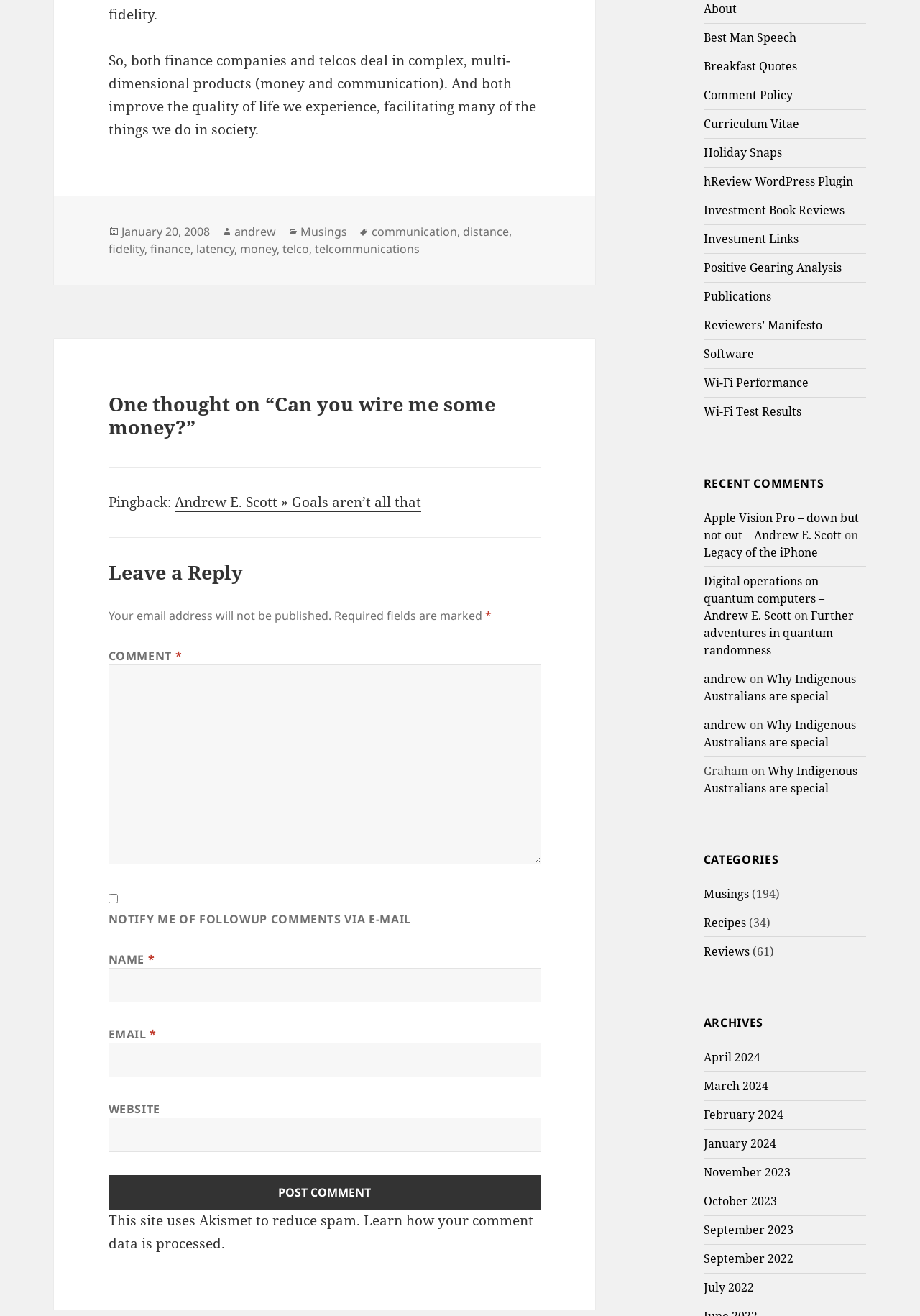What is the topic of the post?
Give a single word or phrase answer based on the content of the image.

finance and telco